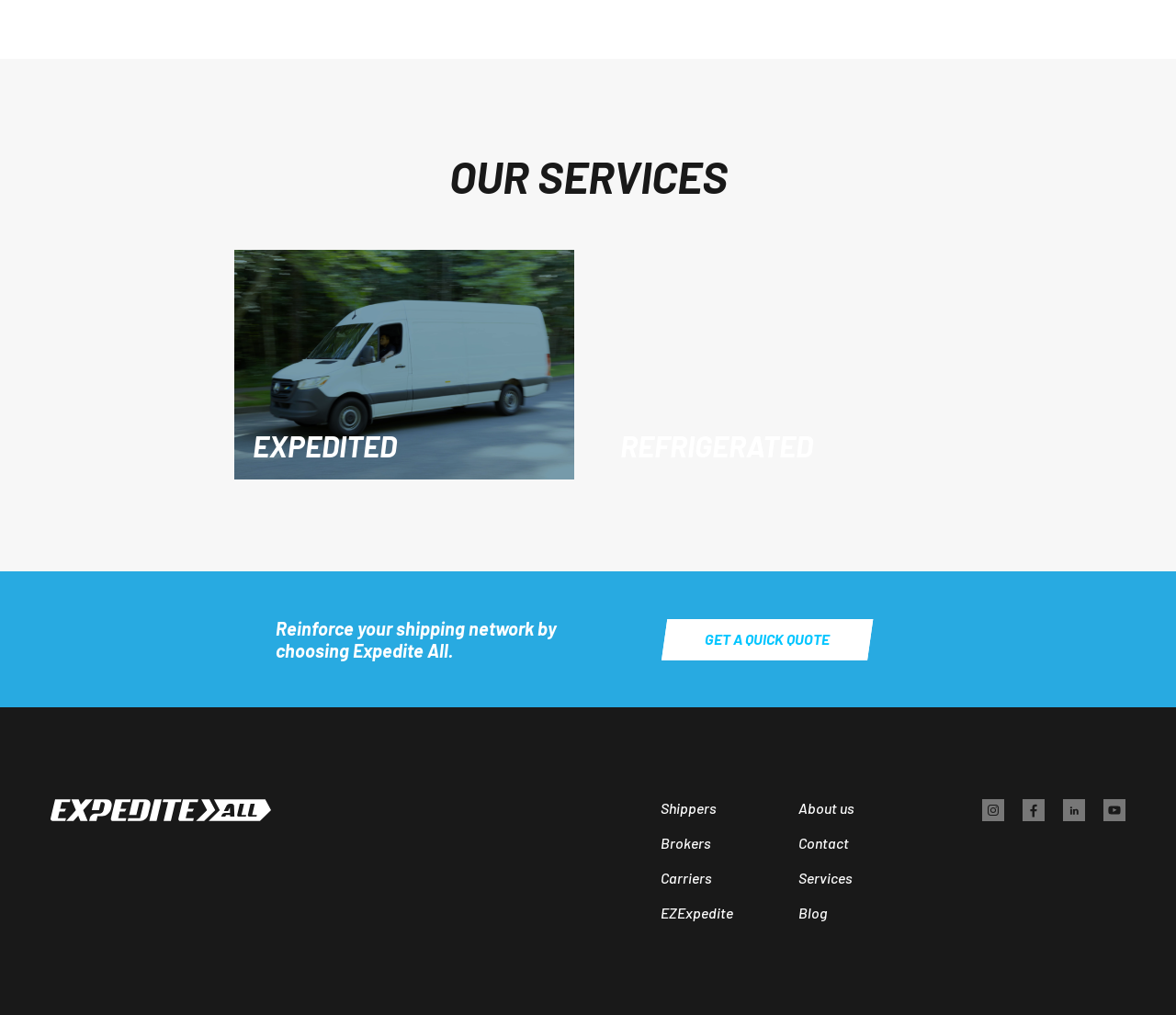How many social media platforms are linked on this webpage?
Please provide a comprehensive and detailed answer to the question.

I can see four social media platform links at the bottom of the webpage, which are 'instagram', 'facebook', 'linkedin', and 'youtube', indicating that there are four social media platforms linked on this webpage.